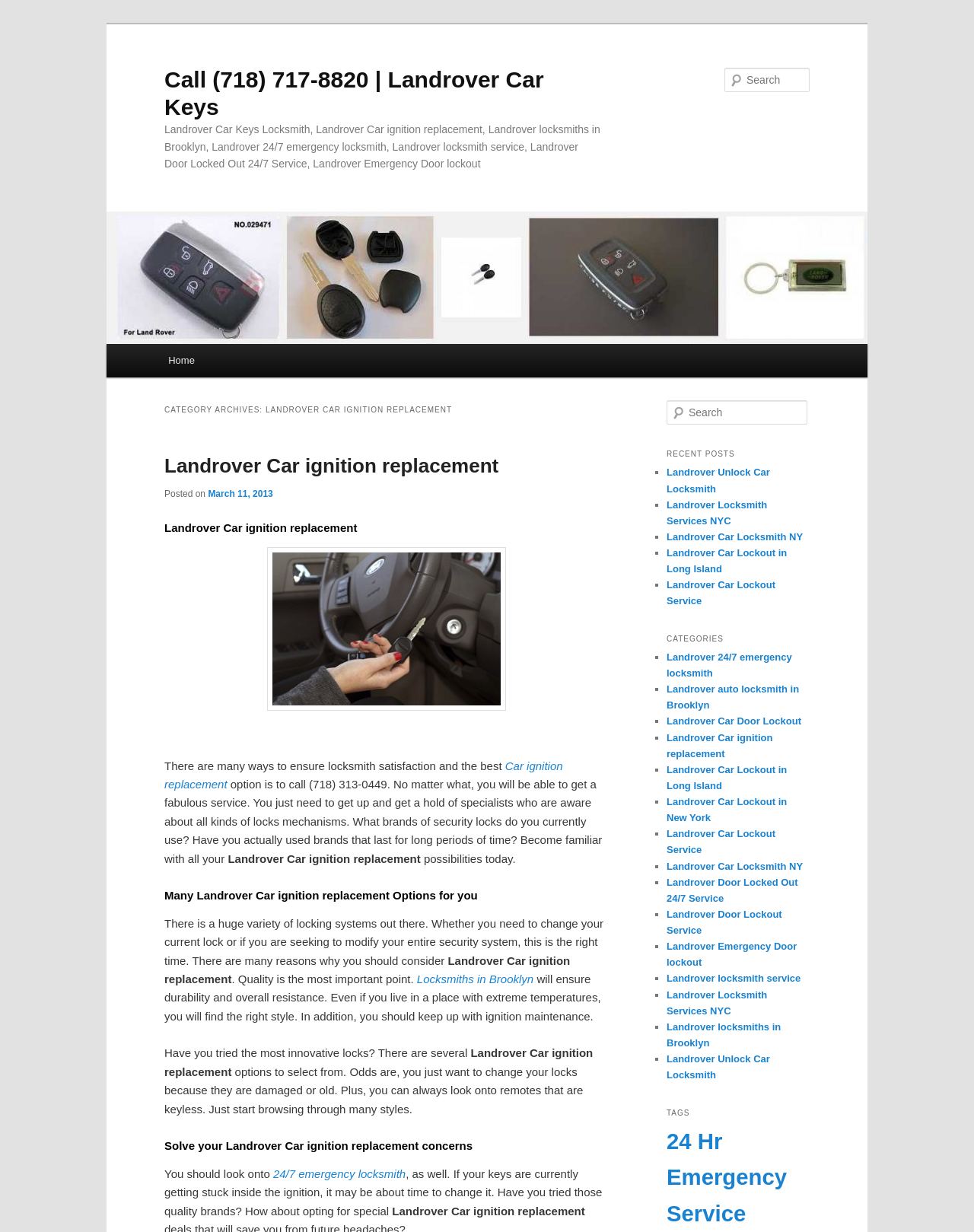What is the emergency service provided by the locksmith?
From the details in the image, answer the question comprehensively.

The emergency service is mentioned in the link element '24/7 emergency locksmith' which is located in the main content area of the webpage, indicating that the locksmith provides 24/7 emergency services.